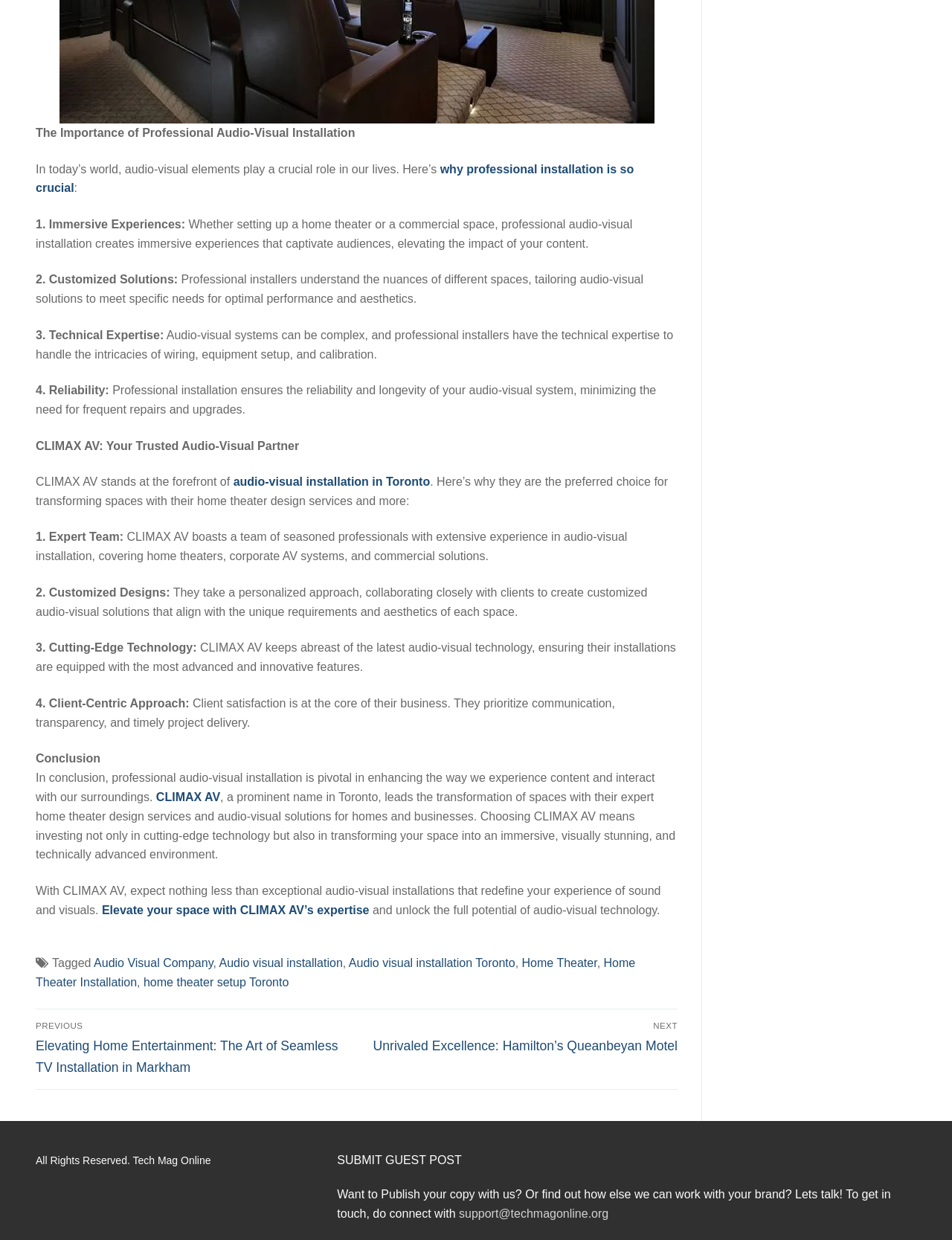Highlight the bounding box coordinates of the element you need to click to perform the following instruction: "Submit a guest post."

[0.354, 0.928, 0.962, 0.943]